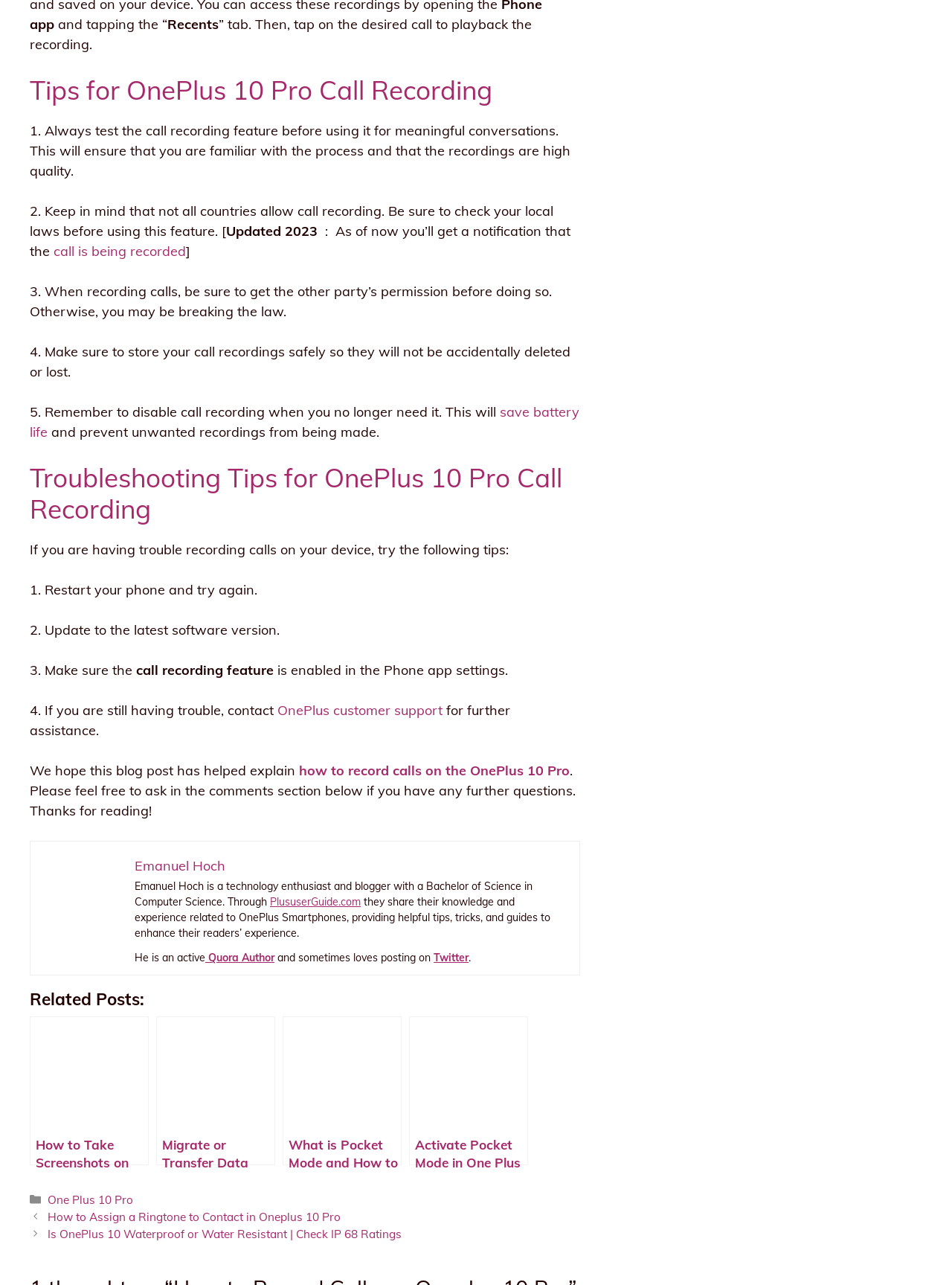Please answer the following query using a single word or phrase: 
What is the author's profession?

Technology enthusiast and blogger